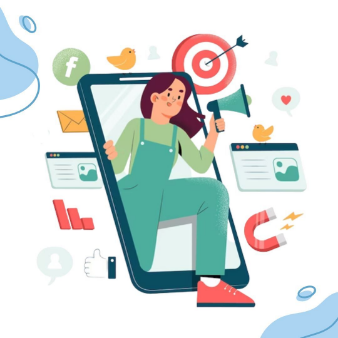What is the woman holding?
Answer the question using a single word or phrase, according to the image.

a megaphone